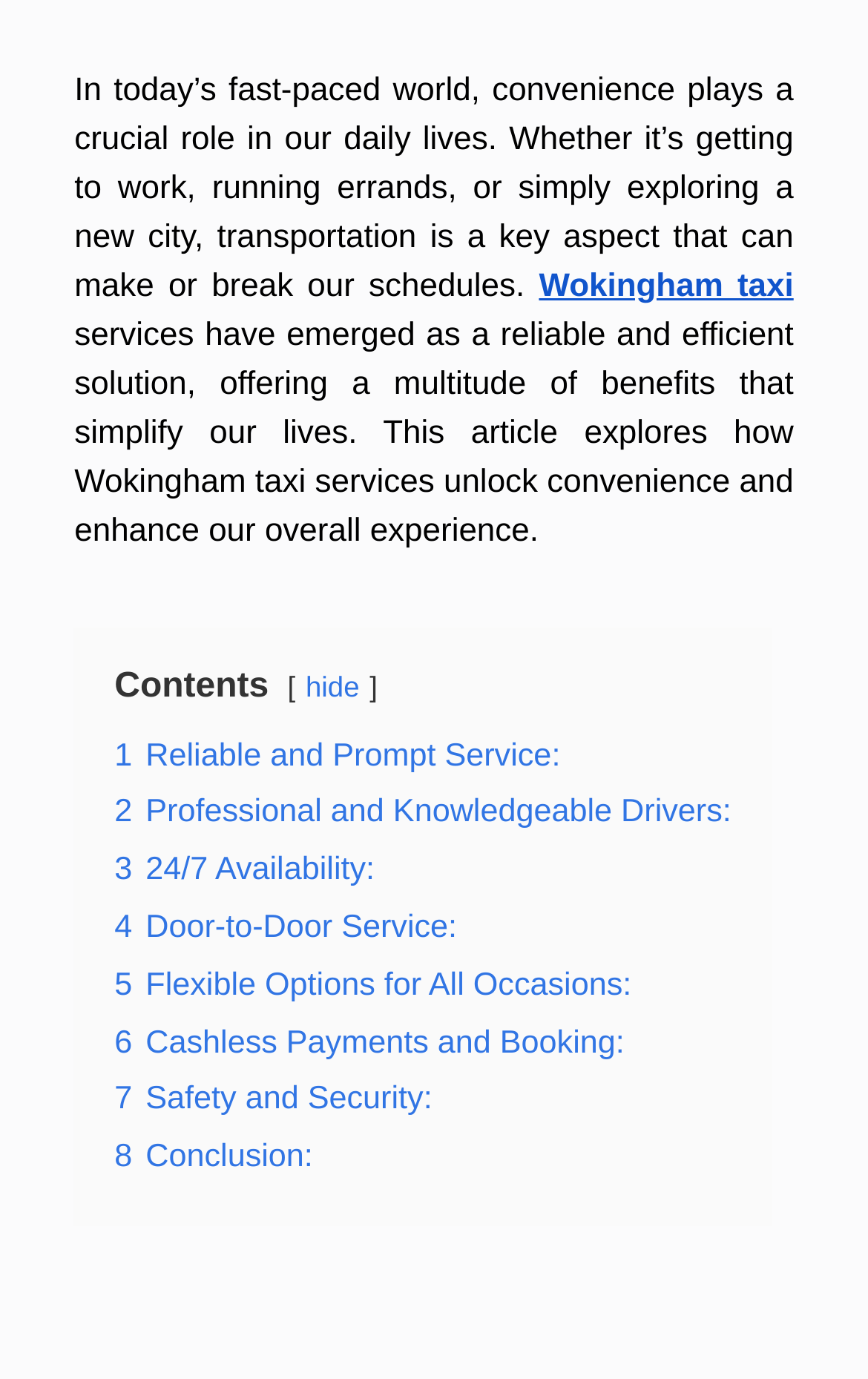Identify the bounding box coordinates necessary to click and complete the given instruction: "Learn about Safety and Security".

[0.132, 0.785, 0.498, 0.811]